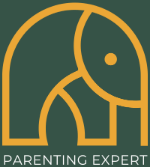What is the background color of the logo?
Based on the image, answer the question in a detailed manner.

The logo is set against a deep green background, which enhances the prominence of the elephant illustration and provides a visually appealing contrast to the warm yellow color of the elephant.